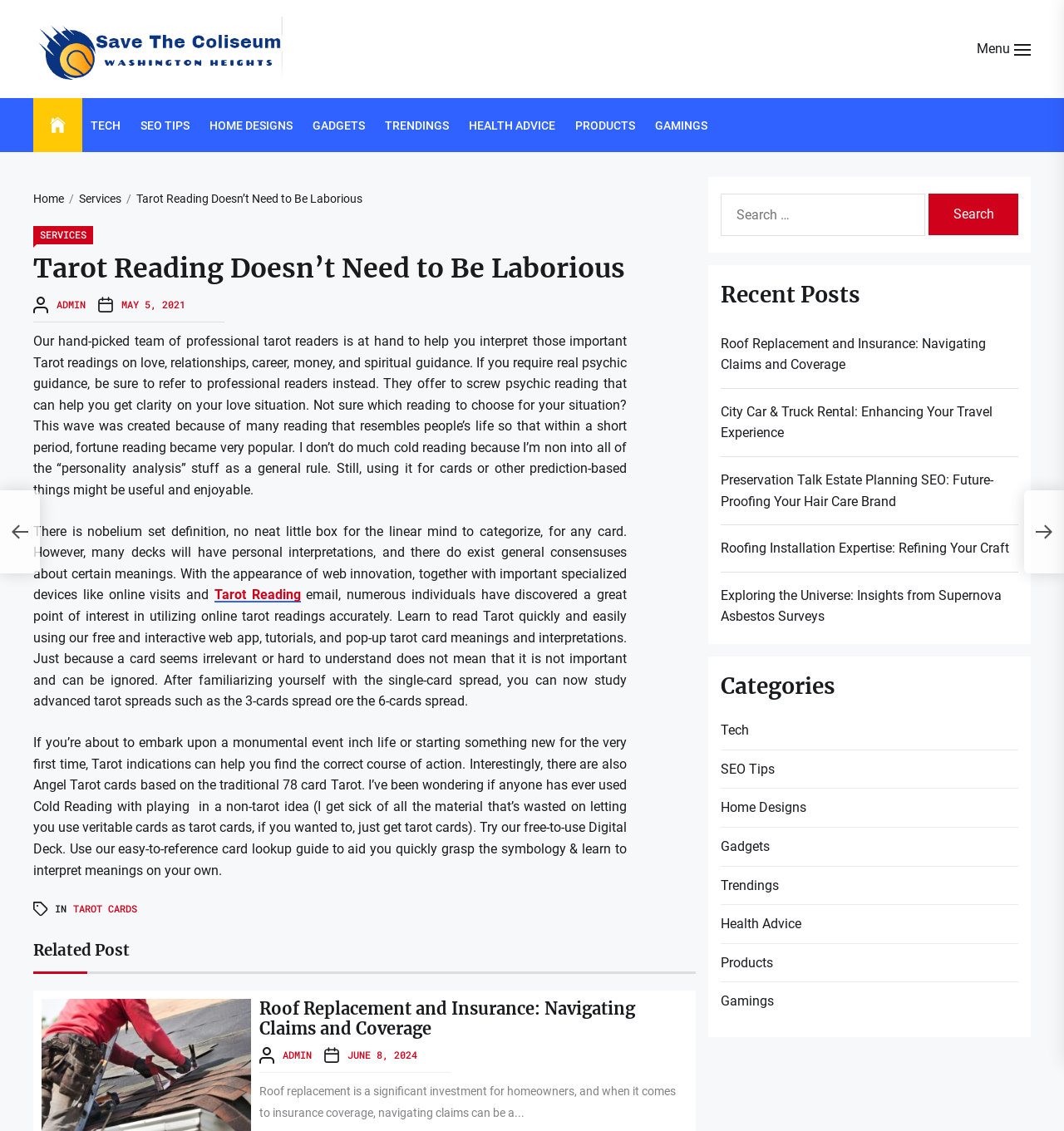Given the element description: "parent_node: Save The Coliseum", predict the bounding box coordinates of this UI element. The coordinates must be four float numbers between 0 and 1, given as [left, top, right, bottom].

[0.031, 0.015, 0.266, 0.072]